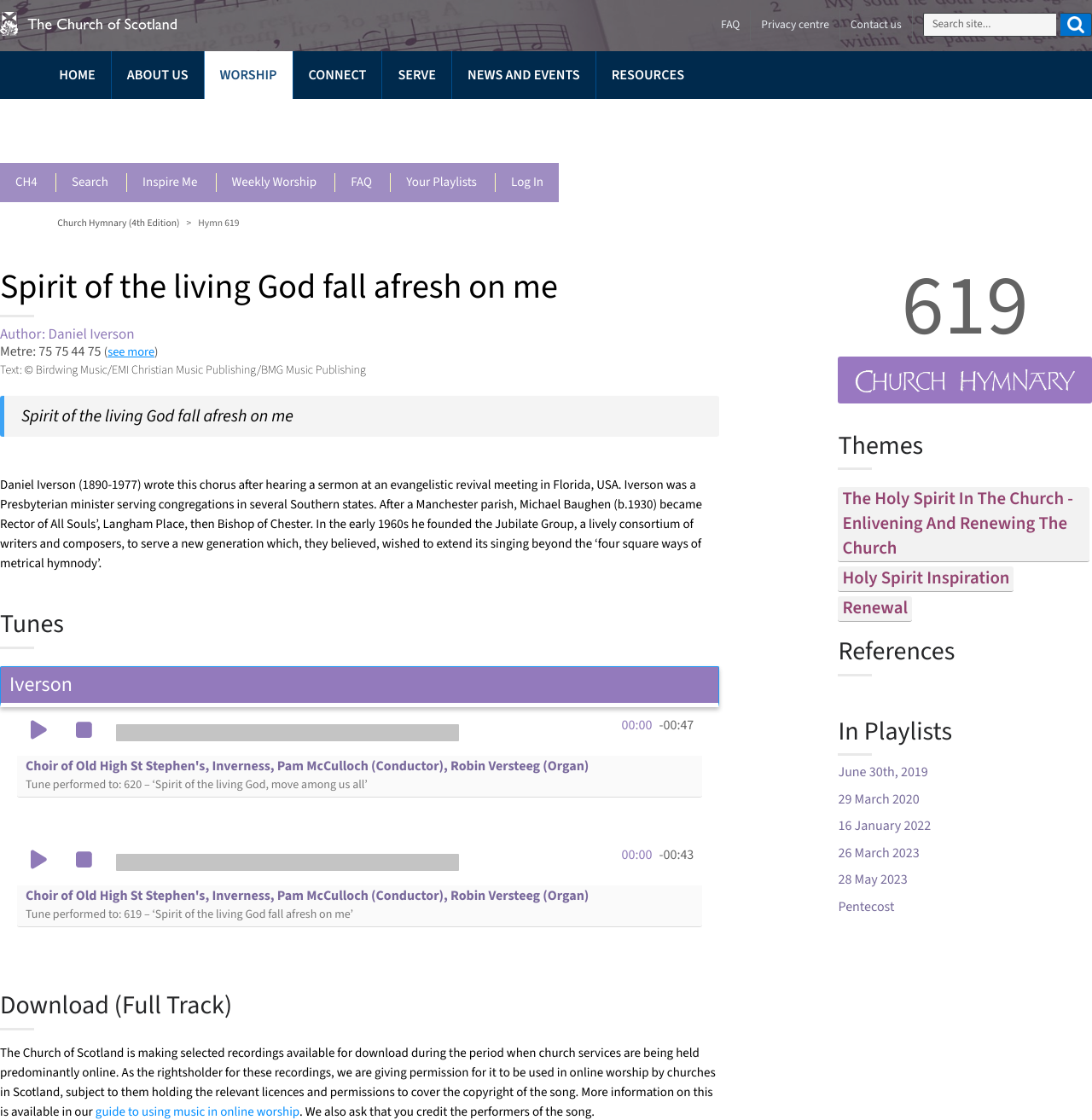Please identify the bounding box coordinates of the element on the webpage that should be clicked to follow this instruction: "Search the site". The bounding box coordinates should be given as four float numbers between 0 and 1, formatted as [left, top, right, bottom].

[0.845, 0.011, 0.967, 0.033]